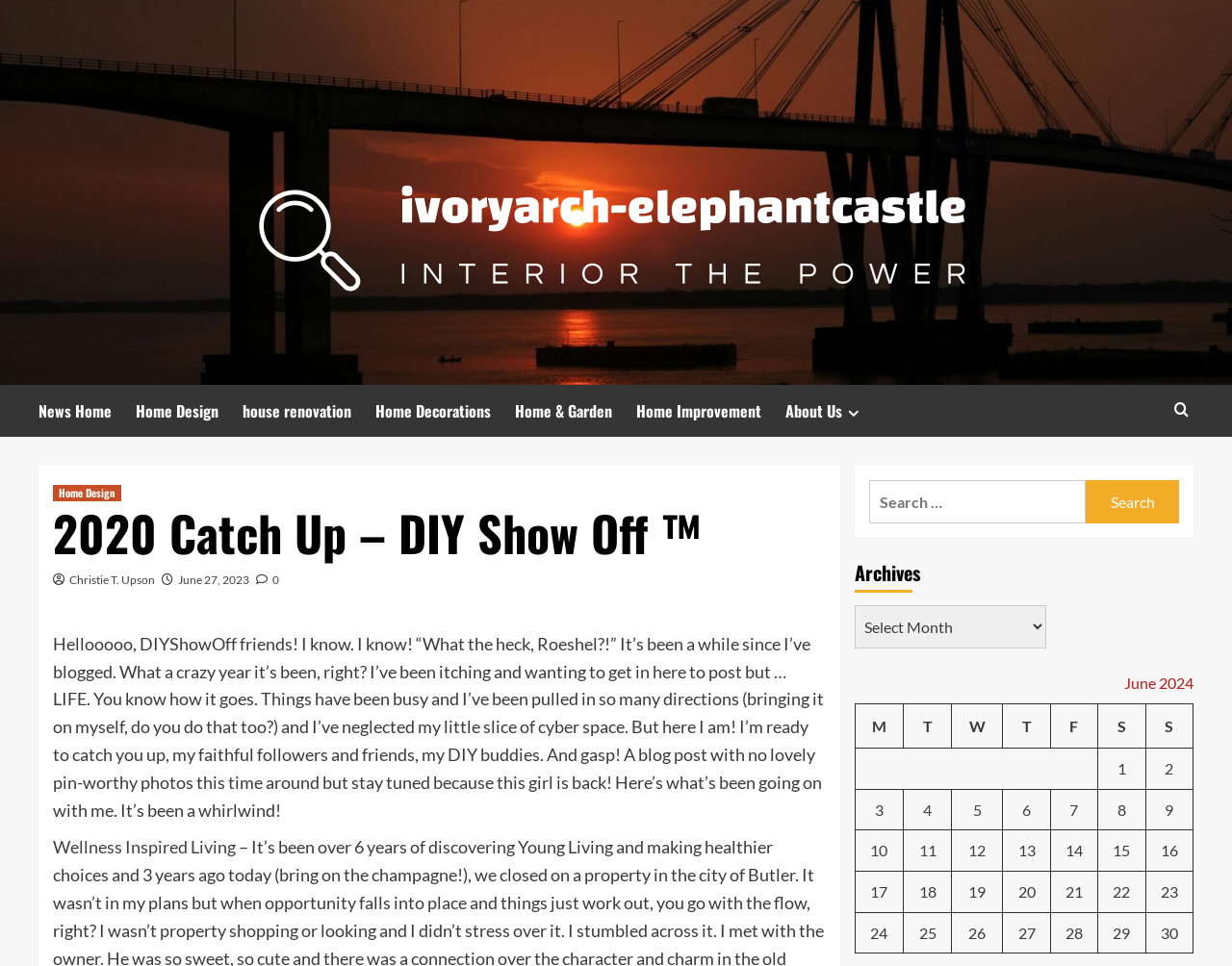Respond to the question below with a single word or phrase: What is the date of the latest blog post?

June 27, 2023